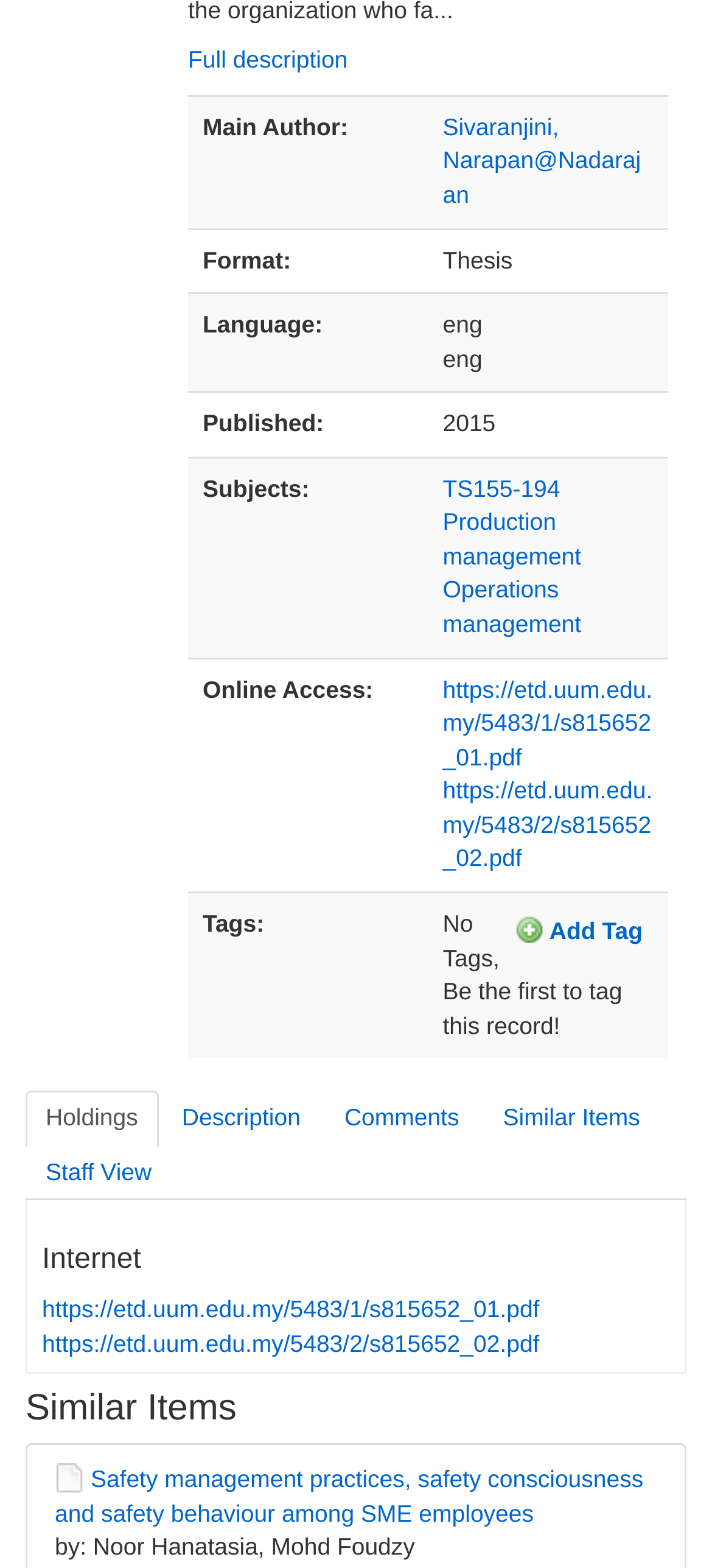Find the bounding box coordinates of the element to click in order to complete this instruction: "Read the article". The bounding box coordinates must be four float numbers between 0 and 1, denoted as [left, top, right, bottom].

None